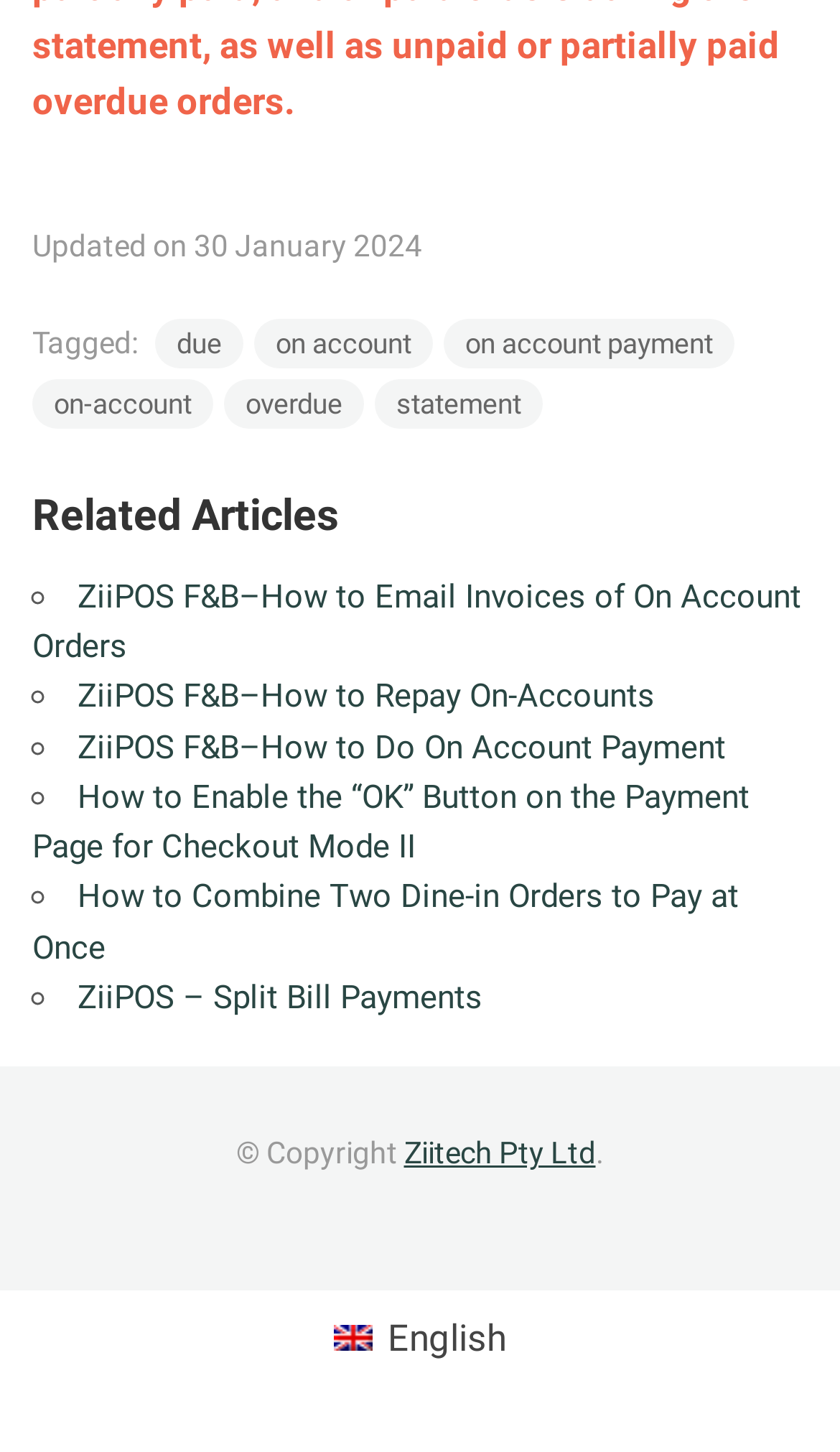Please reply to the following question using a single word or phrase: 
What language is the webpage currently in?

English